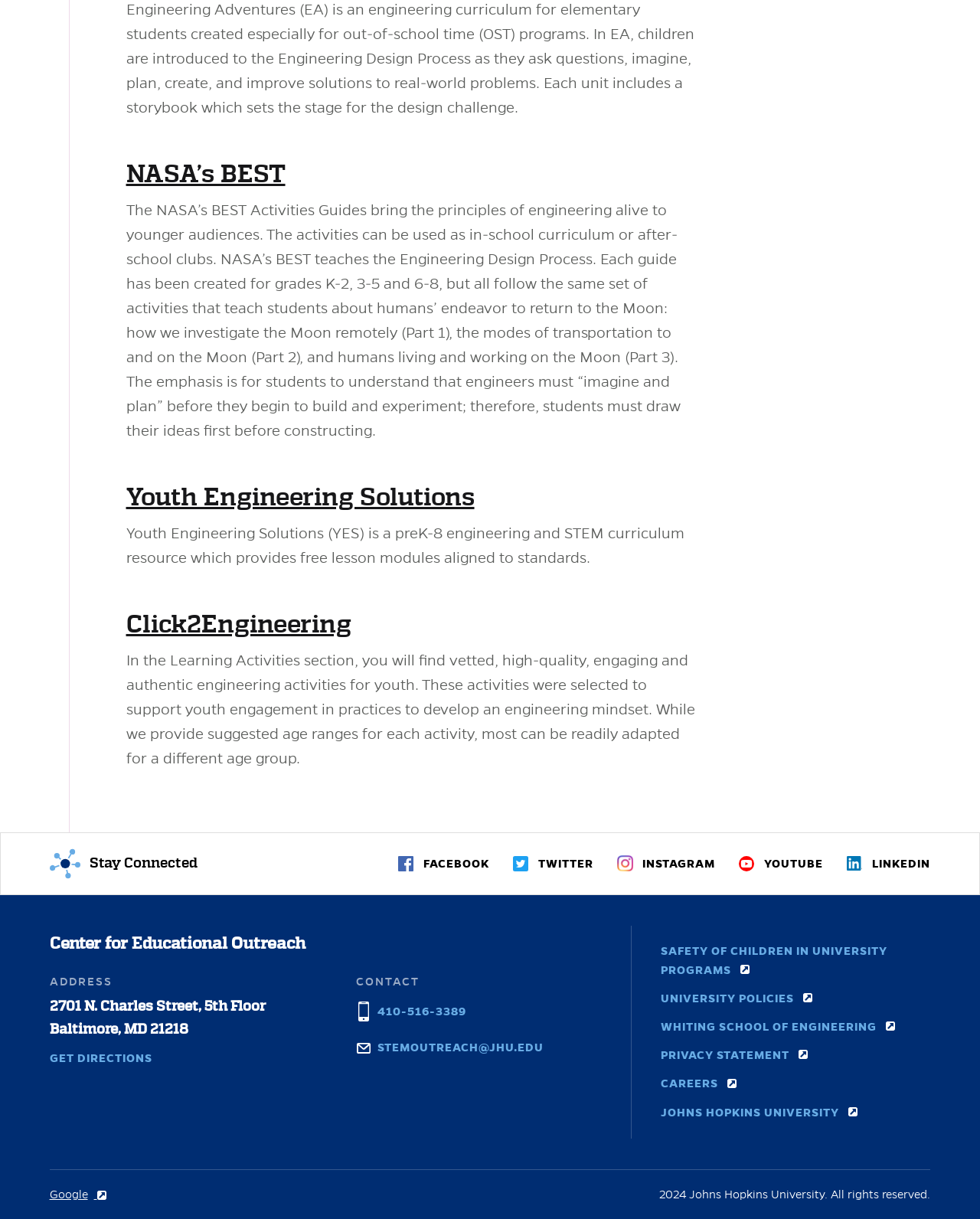Specify the bounding box coordinates of the region I need to click to perform the following instruction: "Visit Youth Engineering Solutions". The coordinates must be four float numbers in the range of 0 to 1, i.e., [left, top, right, bottom].

[0.129, 0.398, 0.484, 0.418]